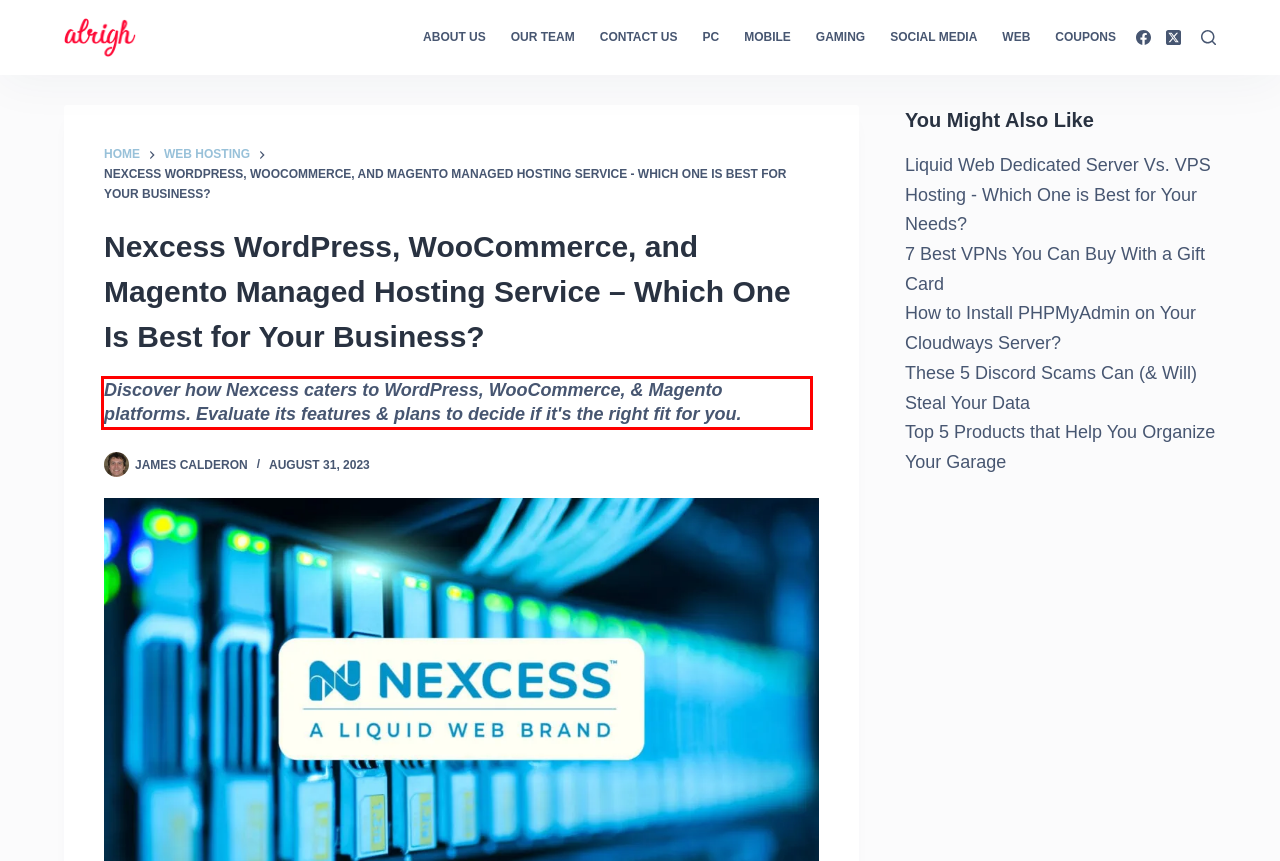Your task is to recognize and extract the text content from the UI element enclosed in the red bounding box on the webpage screenshot.

Discover how Nexcess caters to WordPress, WooCommerce, & Magento platforms. Evaluate its features & plans to decide if it's the right fit for you.